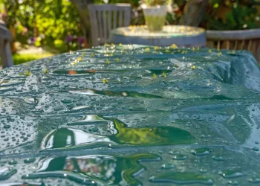Please respond to the question with a concise word or phrase:
What might the water droplets indicate?

Recent rainfall